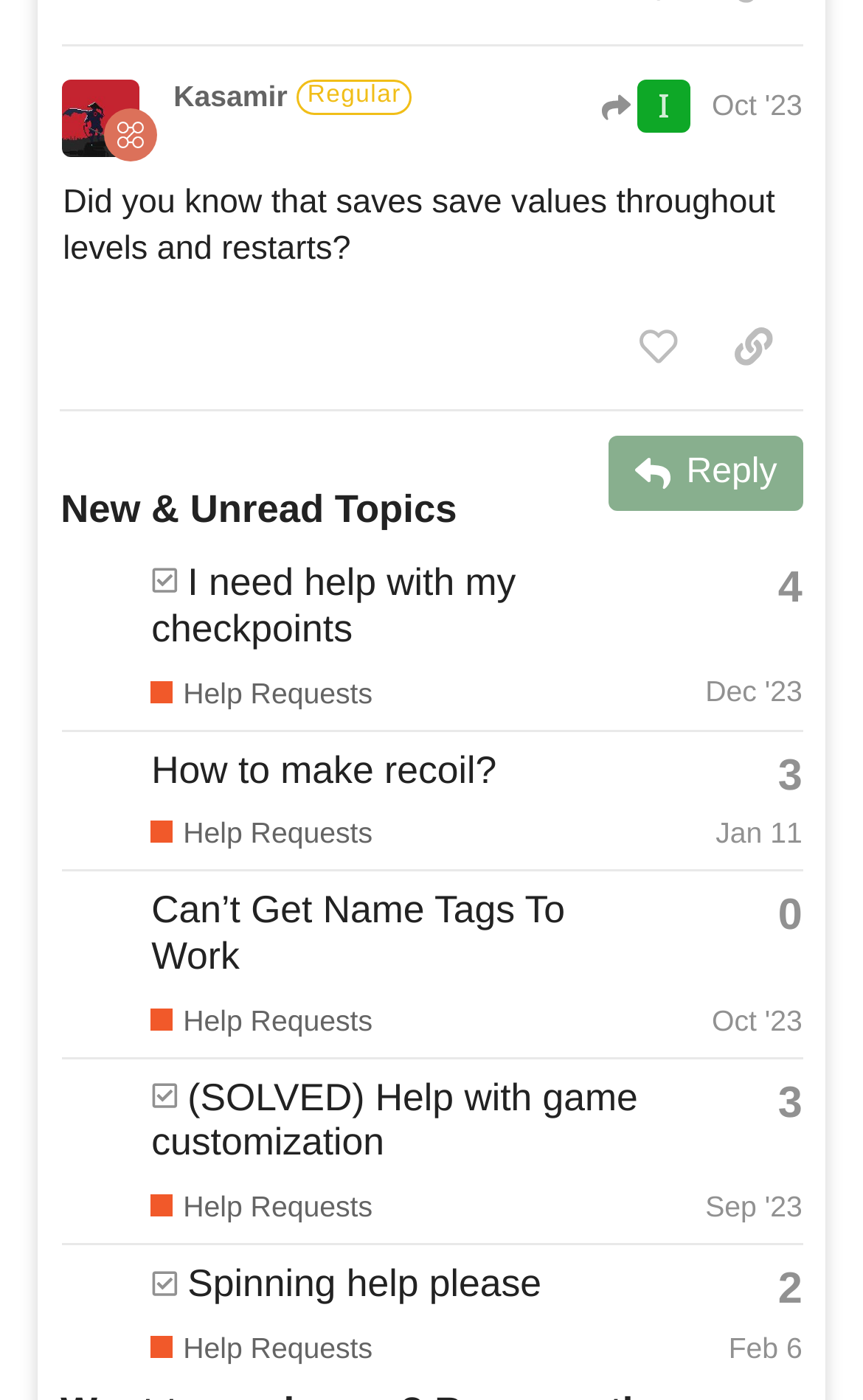Please specify the bounding box coordinates of the clickable region necessary for completing the following instruction: "View product details of Fendi O’Lock Driving Loafers Black Leather Driver Loafers". The coordinates must consist of four float numbers between 0 and 1, i.e., [left, top, right, bottom].

None